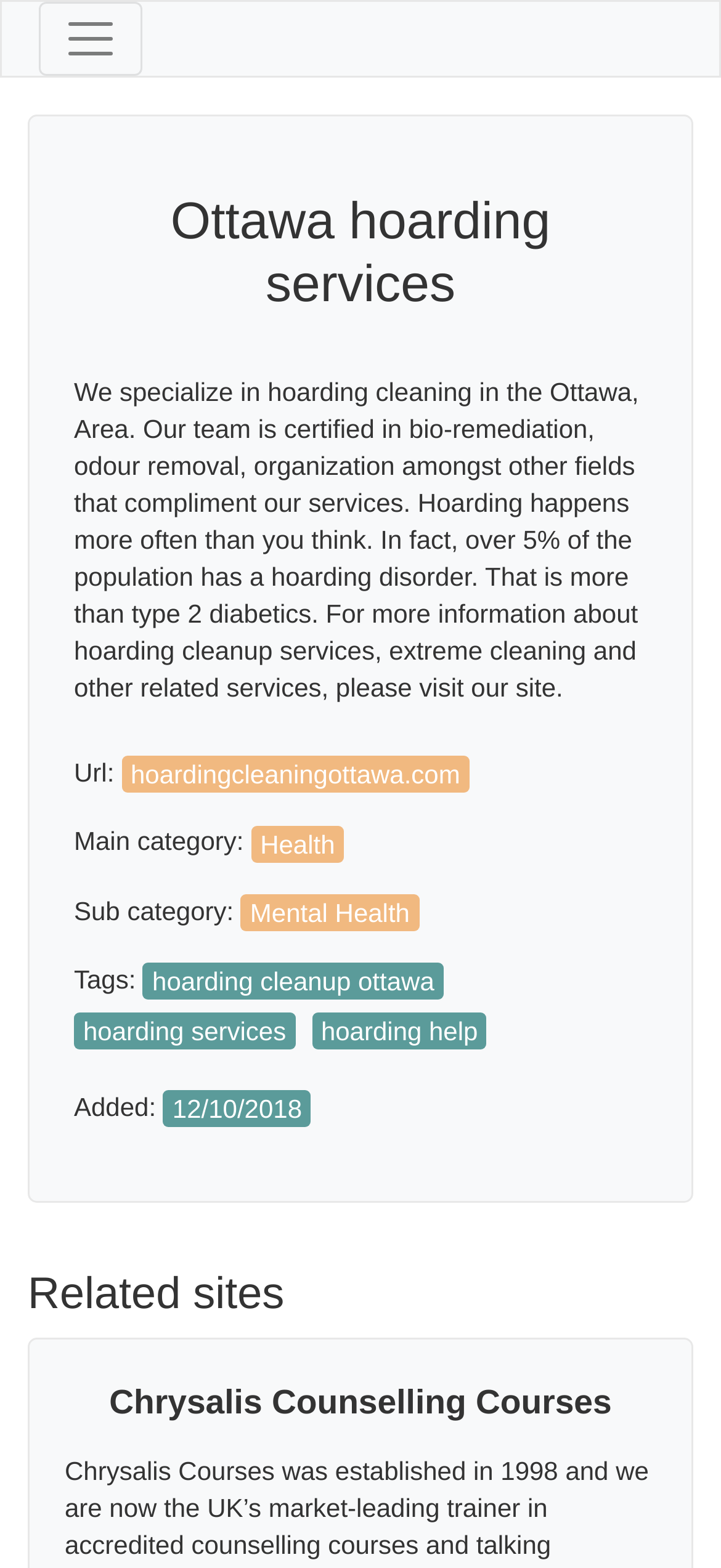What is the percentage of the population with a hoarding disorder?
Based on the image, answer the question with as much detail as possible.

According to the webpage content, it is mentioned that 'Hoarding happens more often than you think. In fact, over 5% of the population has a hoarding disorder.'